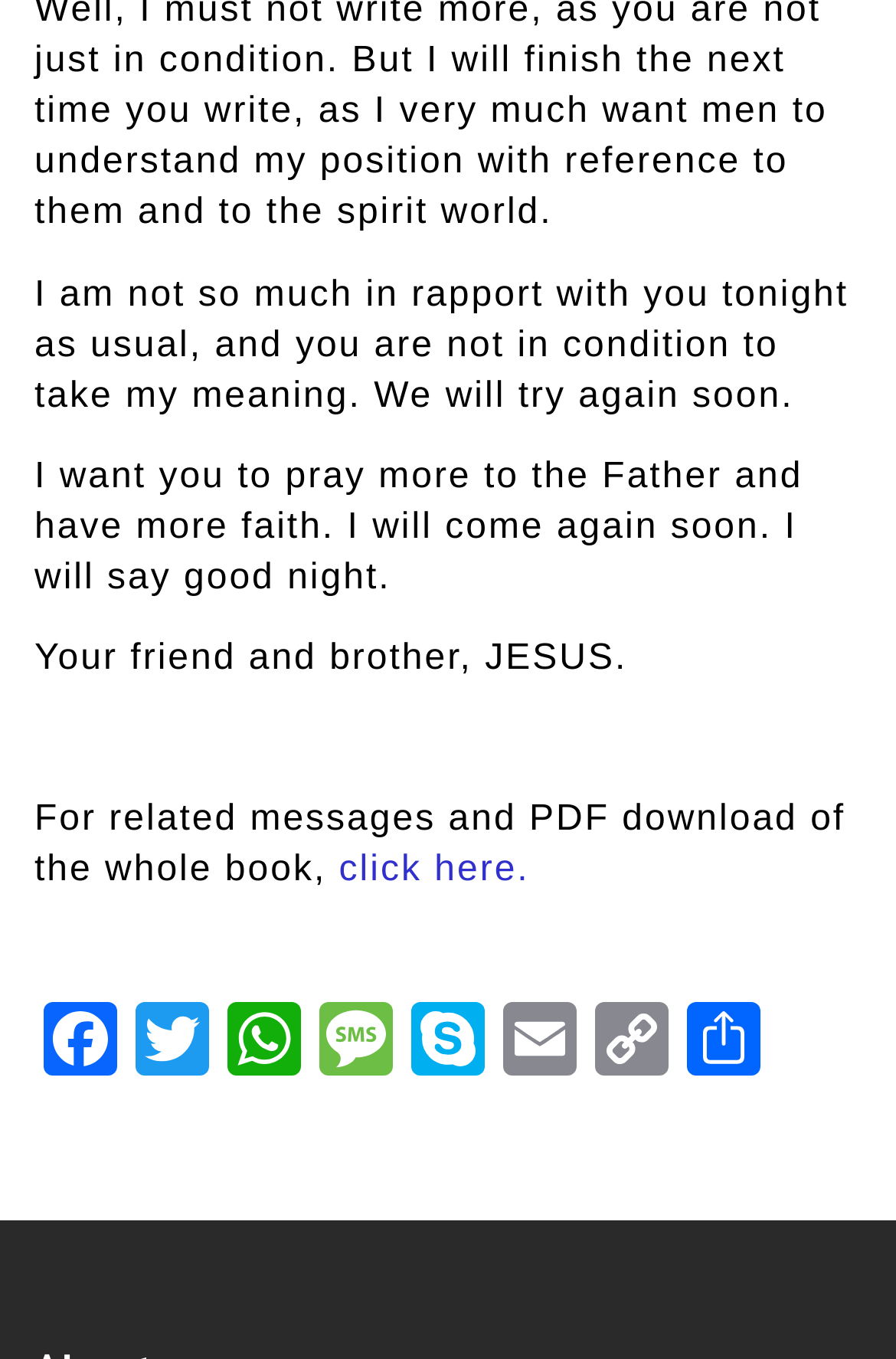Please locate the clickable area by providing the bounding box coordinates to follow this instruction: "check February 2024".

None